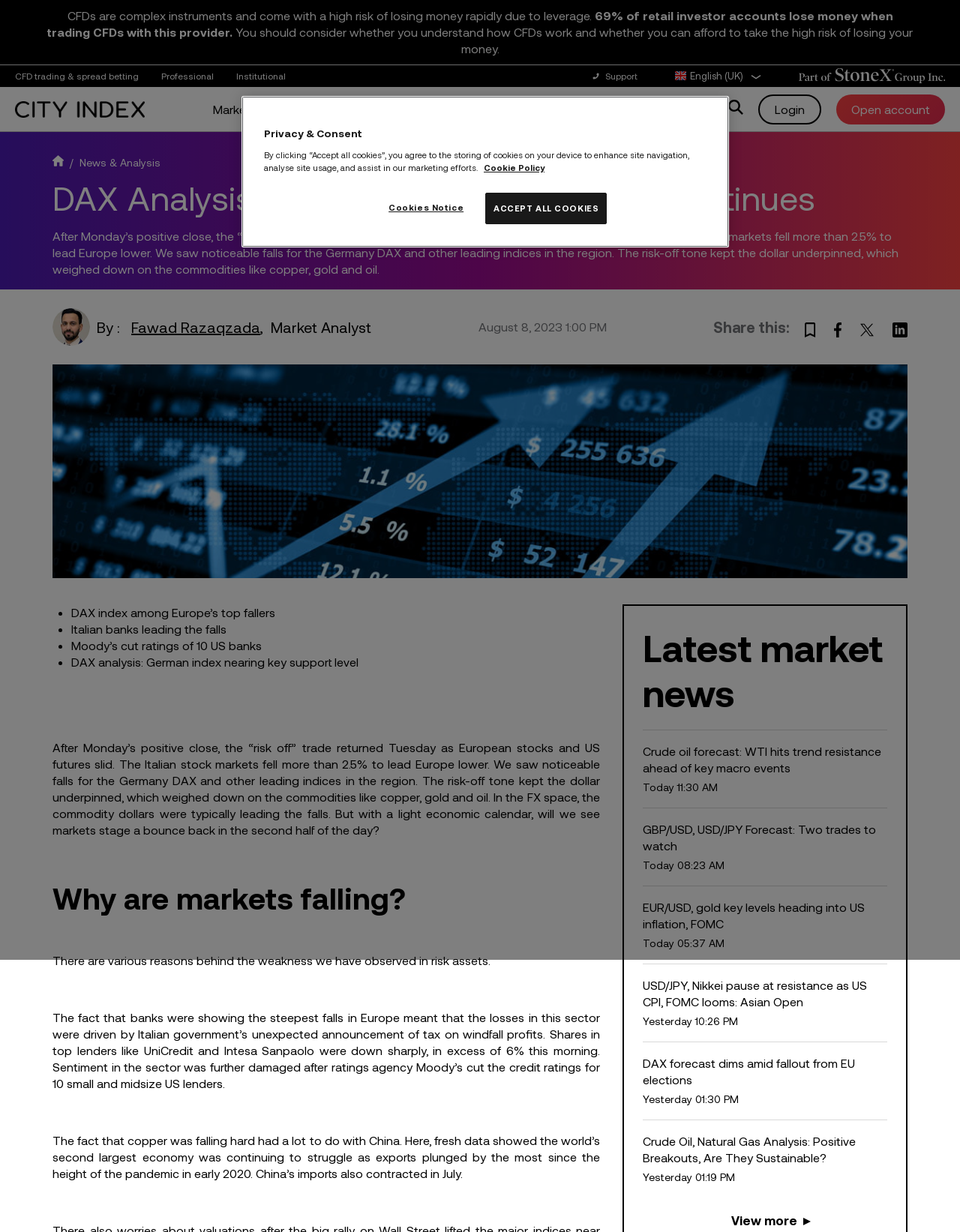Provide the bounding box coordinates of the section that needs to be clicked to accomplish the following instruction: "Login to the account."

[0.79, 0.076, 0.855, 0.101]